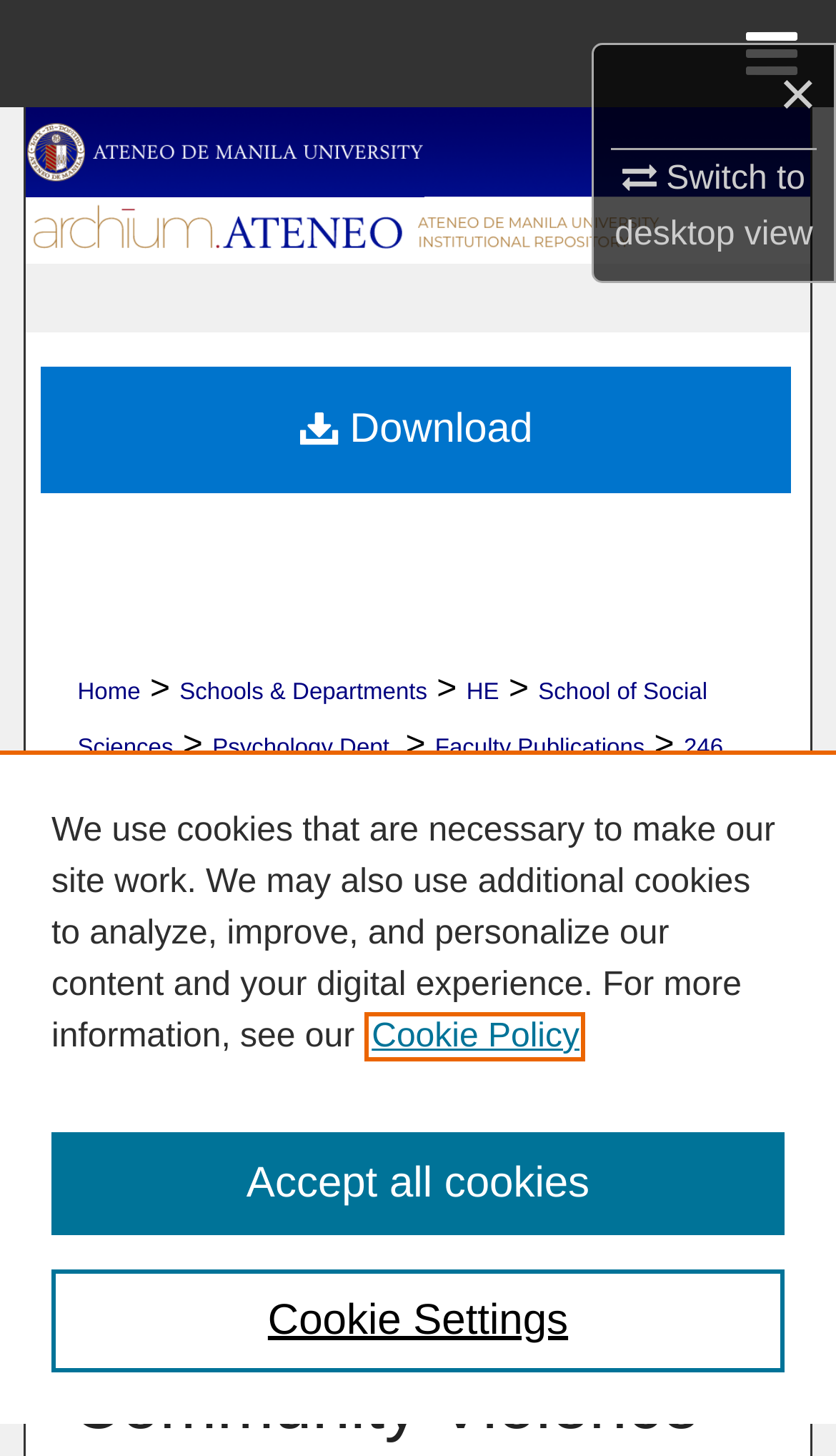Using the information shown in the image, answer the question with as much detail as possible: What is the name of the university?

I found the answer by looking at the image section, where it says 'Ateneo de Manila University'.